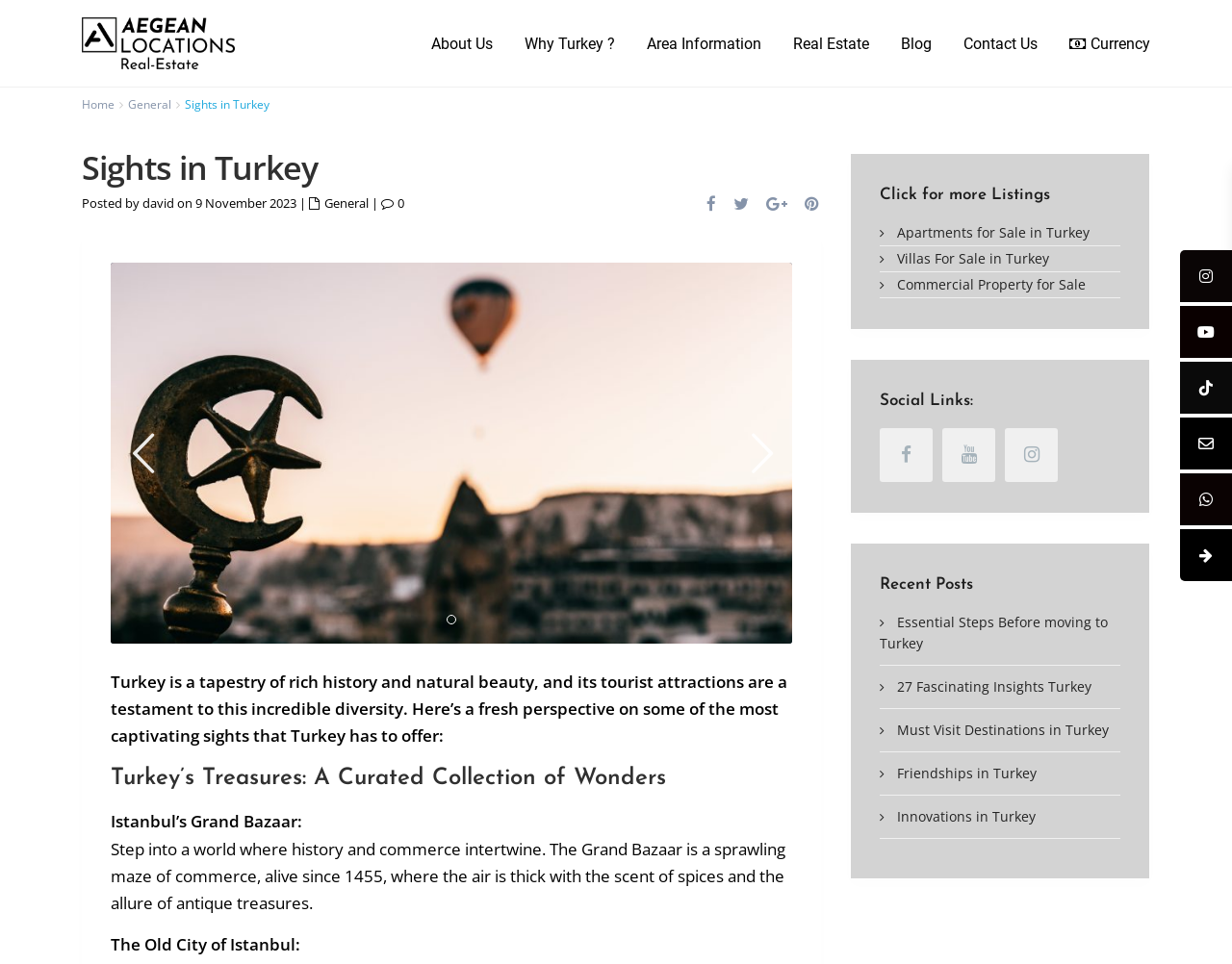Can you specify the bounding box coordinates of the area that needs to be clicked to fulfill the following instruction: "View Khushnaz Lala's profile"?

None